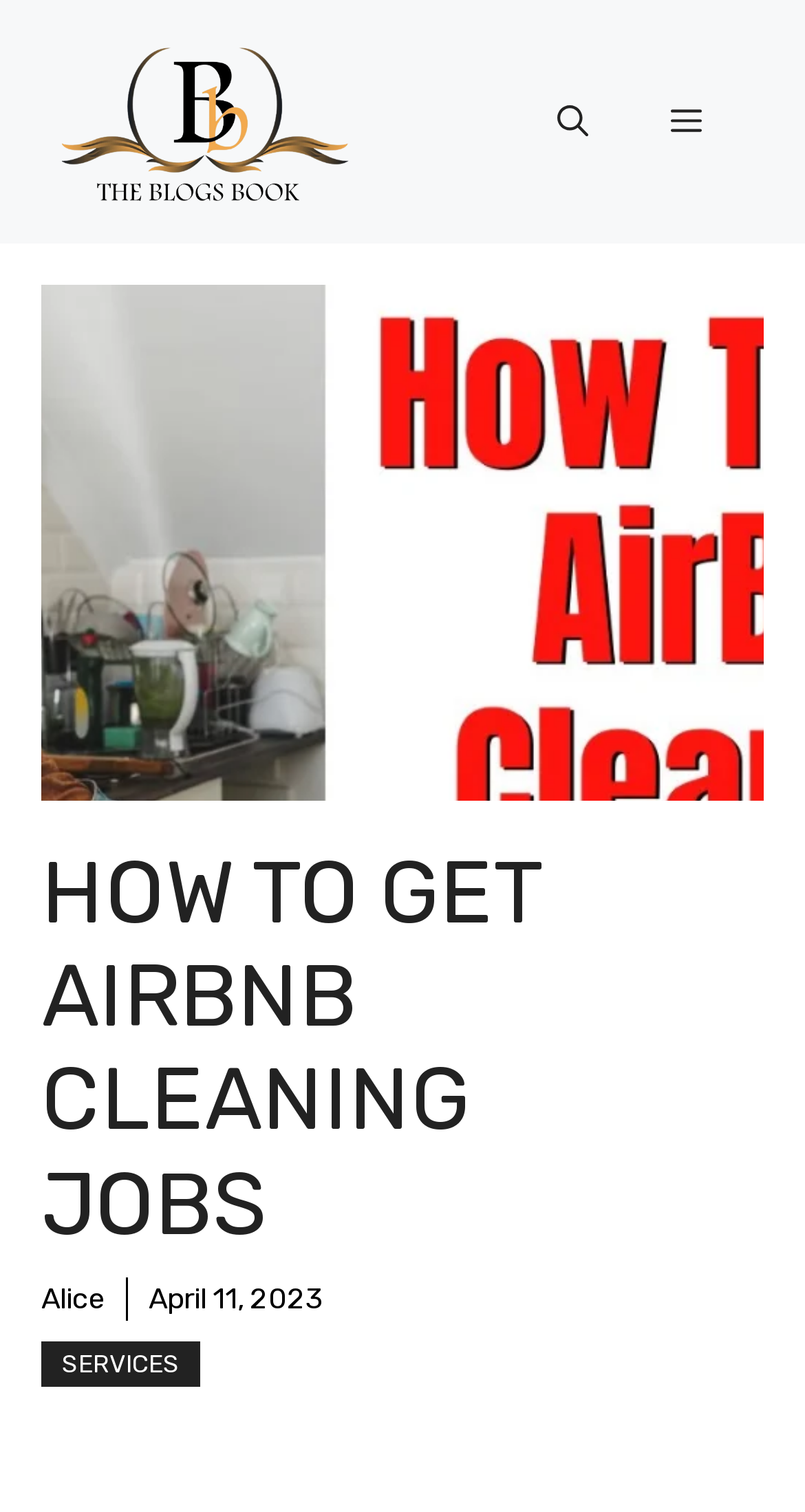Specify the bounding box coordinates (top-left x, top-left y, bottom-right x, bottom-right y) of the UI element in the screenshot that matches this description: alt="The Blogs Book"

[0.077, 0.064, 0.436, 0.092]